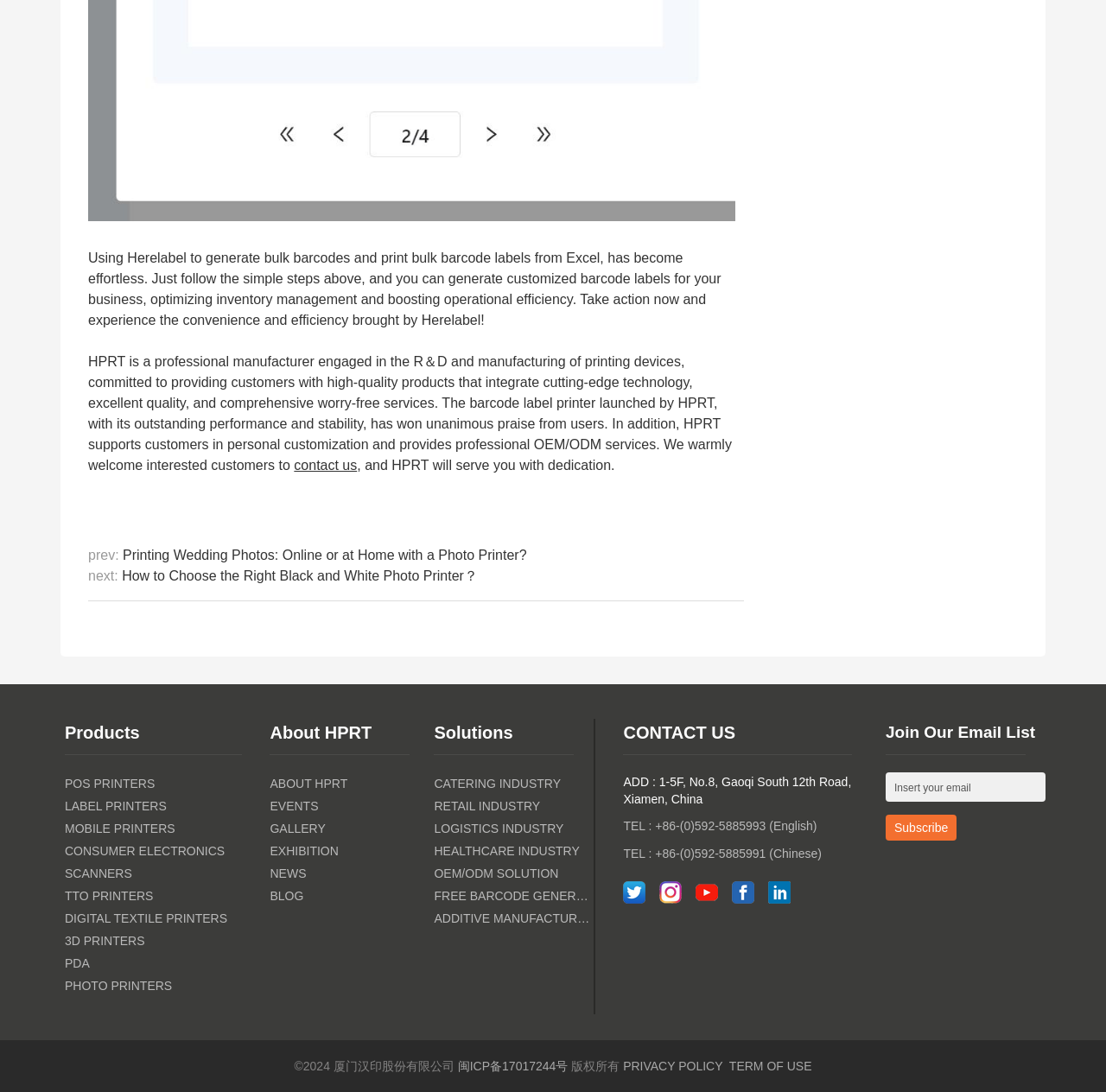Use the information in the screenshot to answer the question comprehensively: What is the purpose of Herelabel?

According to the text, 'Using Herelabel to generate bulk barcodes and print bulk barcode labels from Excel, has become effortless.' This implies that Herelabel is used to generate bulk barcodes.